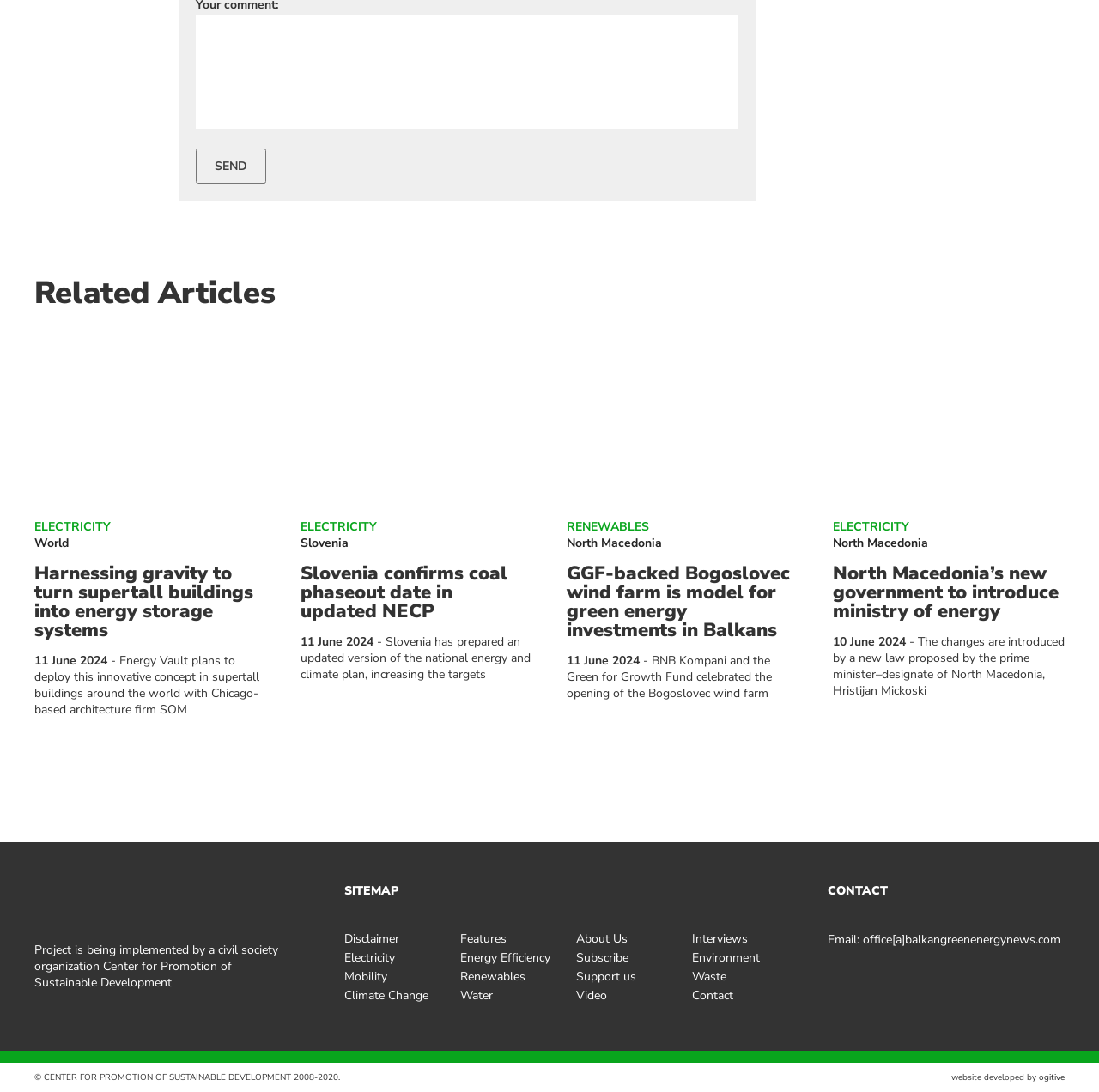What is the organization behind the website?
Make sure to answer the question with a detailed and comprehensive explanation.

The website footer mentions 'Project is being implemented by a civil society organization Center for Promotion of Sustainable Development', indicating that this organization is behind the website.